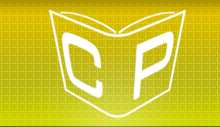What is the shape that contains the stylized letters 'C' and 'P'?
Provide a well-explained and detailed answer to the question.

According to the caption, the stylized letters 'C' and 'P' are inside an open book icon, which conveys a sense of openness and knowledge, reflecting the mission of College Publications in the field of philosophy and associated disciplines.